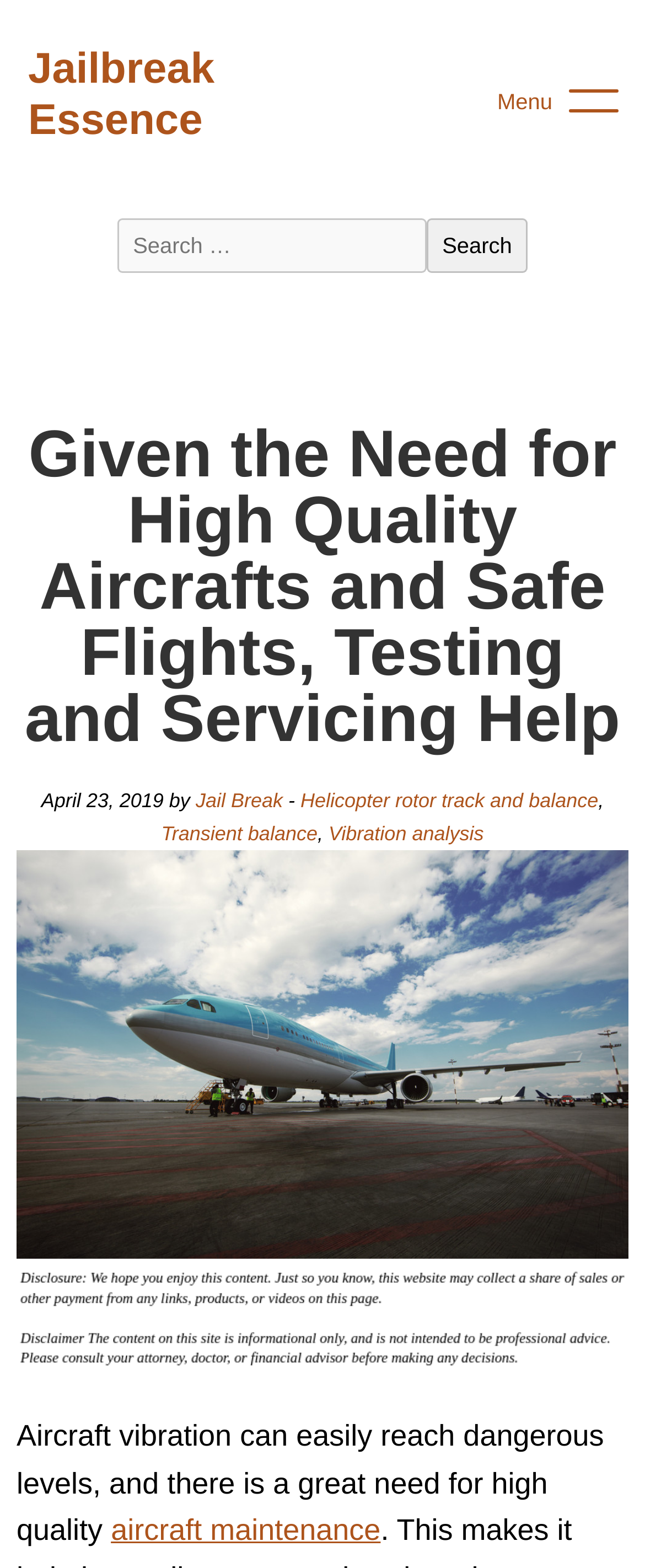Locate the bounding box coordinates of the region to be clicked to comply with the following instruction: "Read about 'aircraft maintenance'". The coordinates must be four float numbers between 0 and 1, in the form [left, top, right, bottom].

[0.172, 0.966, 0.59, 0.987]